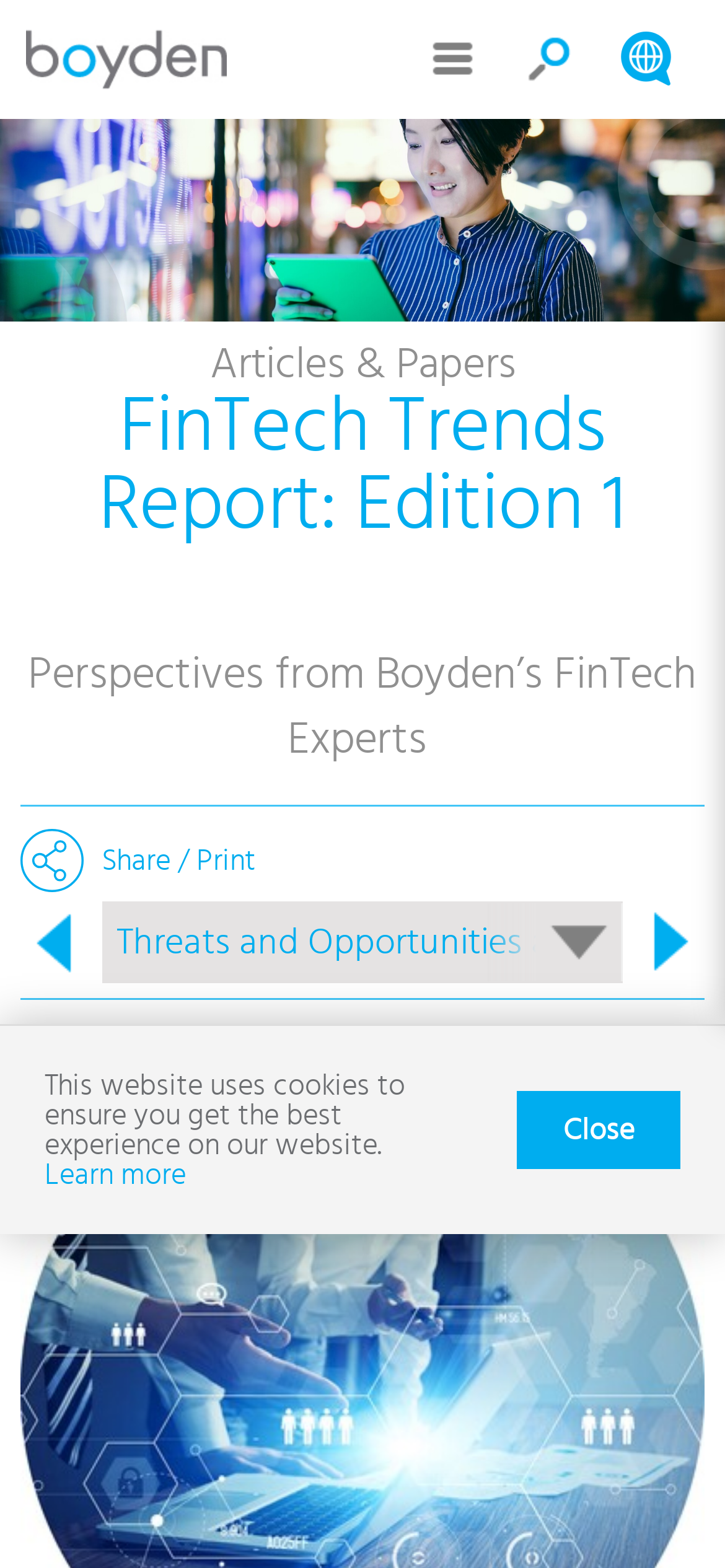Pinpoint the bounding box coordinates of the element that must be clicked to accomplish the following instruction: "Learn more about cookies". The coordinates should be in the format of four float numbers between 0 and 1, i.e., [left, top, right, bottom].

[0.062, 0.74, 0.256, 0.759]